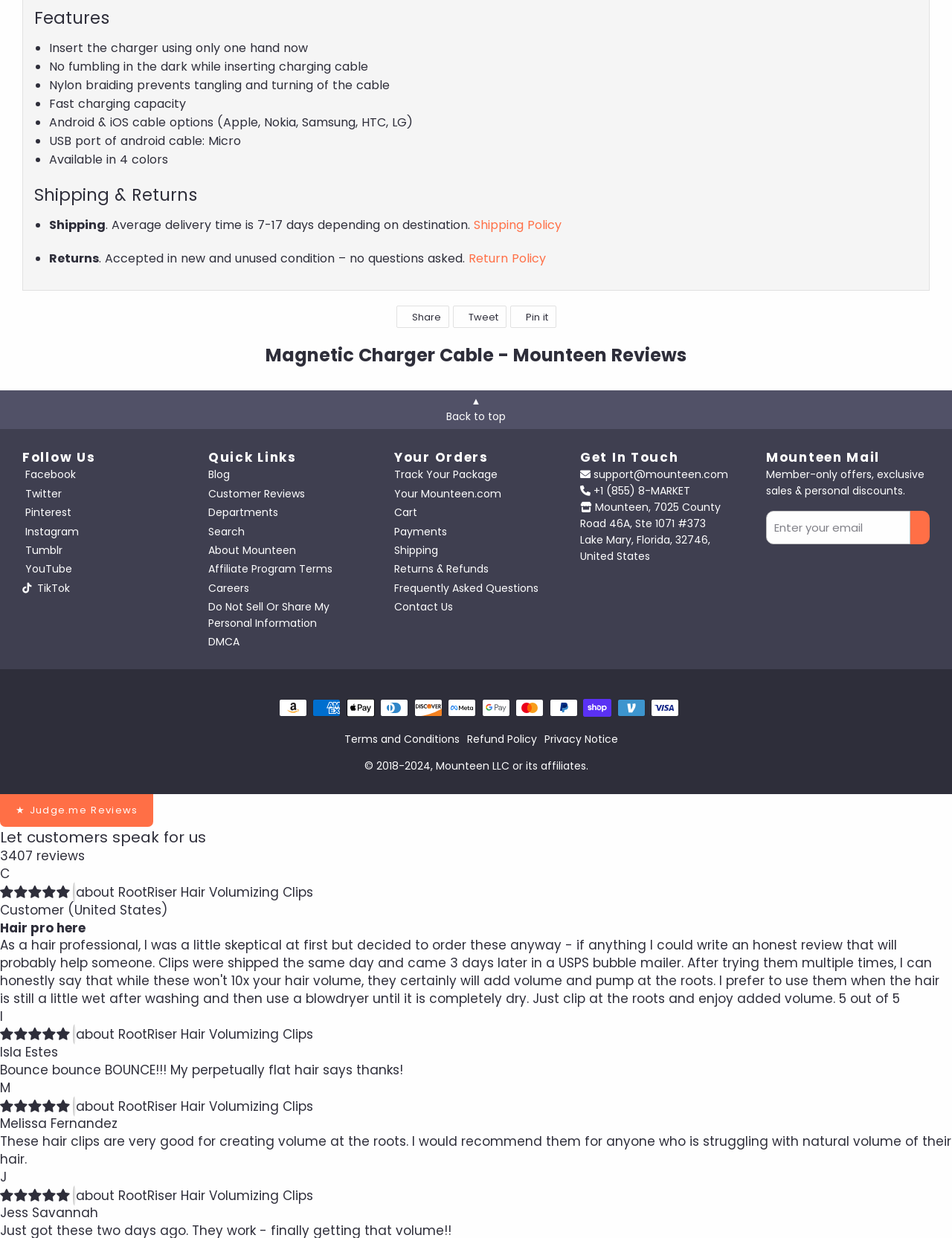Determine the bounding box coordinates of the element that should be clicked to execute the following command: "Follow Mounteen on Twitter".

[0.023, 0.393, 0.065, 0.405]